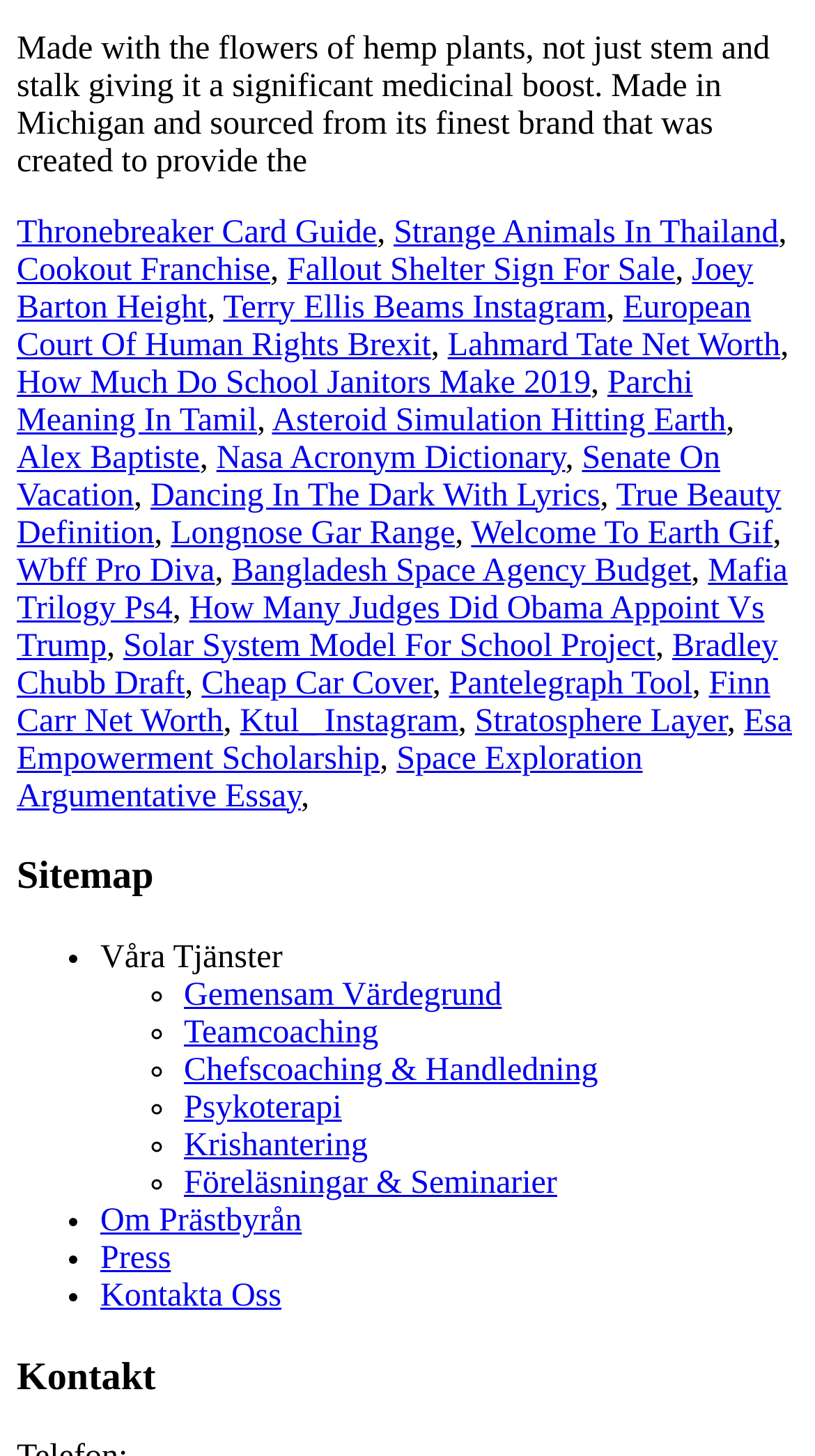Please identify the bounding box coordinates of the element's region that needs to be clicked to fulfill the following instruction: "Explore the page about Nasa Acronym Dictionary". The bounding box coordinates should consist of four float numbers between 0 and 1, i.e., [left, top, right, bottom].

[0.266, 0.302, 0.694, 0.327]